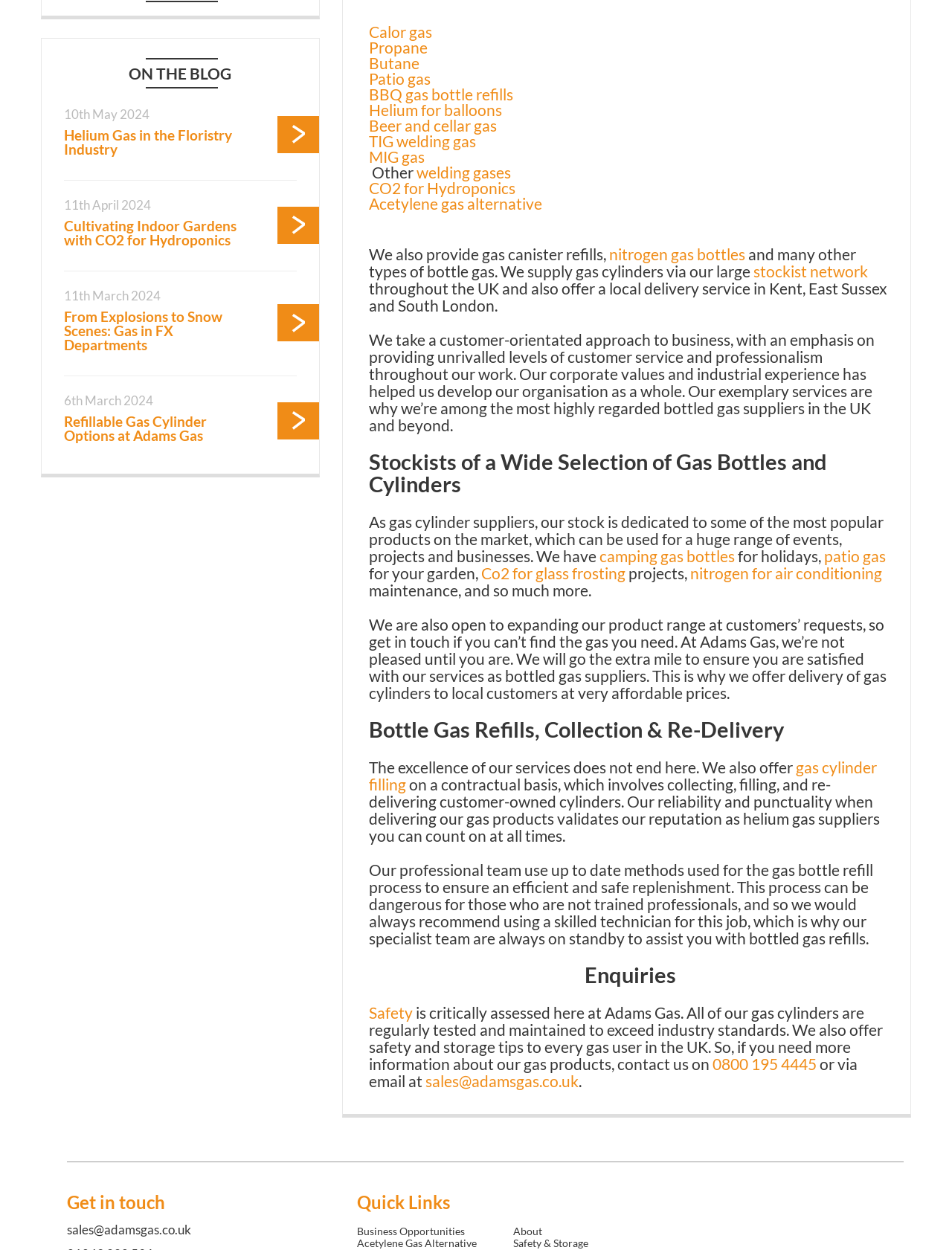Please identify the bounding box coordinates of the clickable element to fulfill the following instruction: "Explore 'Business Opportunities'". The coordinates should be four float numbers between 0 and 1, i.e., [left, top, right, bottom].

[0.375, 0.98, 0.488, 0.99]